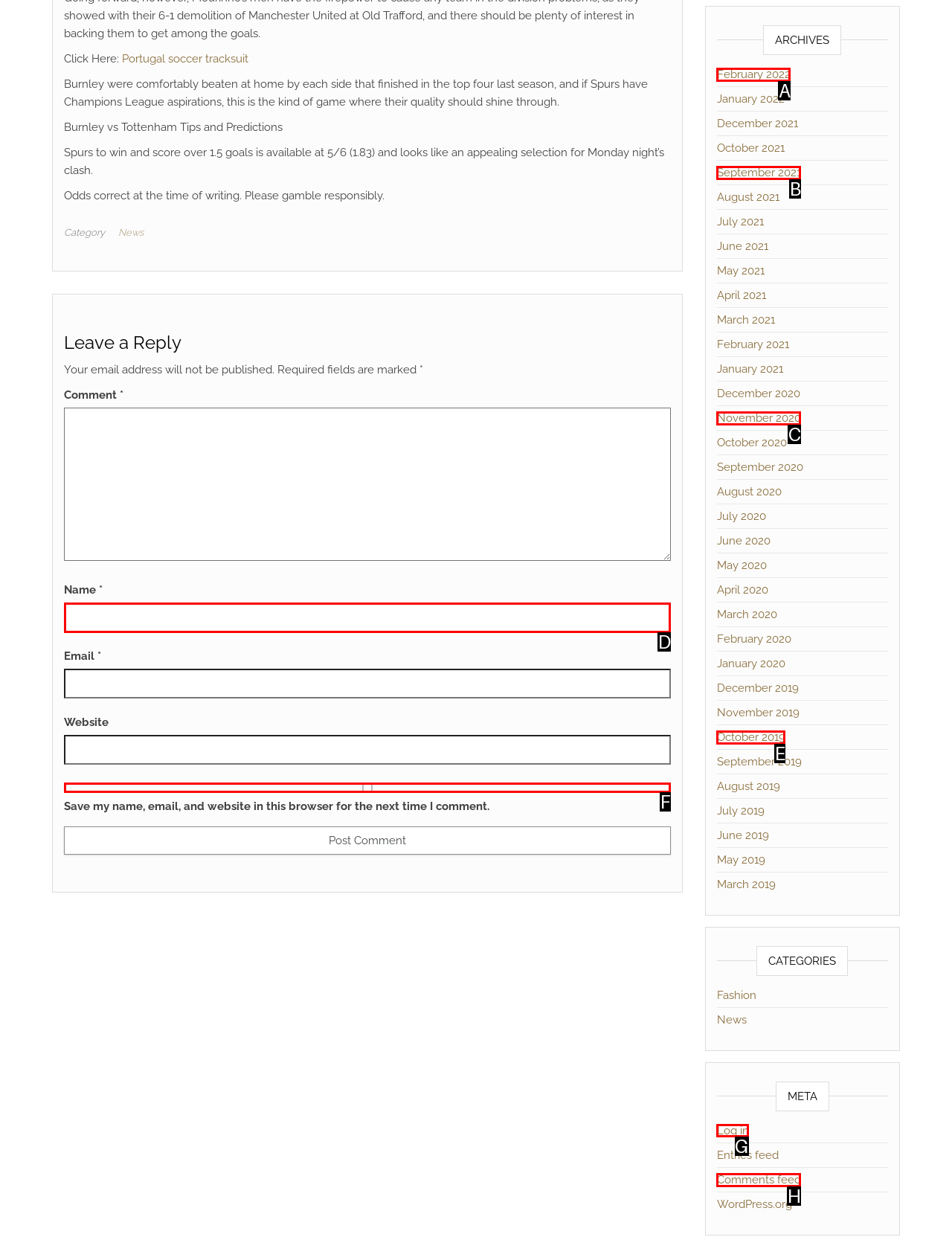Specify which element within the red bounding boxes should be clicked for this task: Log in to the website Respond with the letter of the correct option.

G